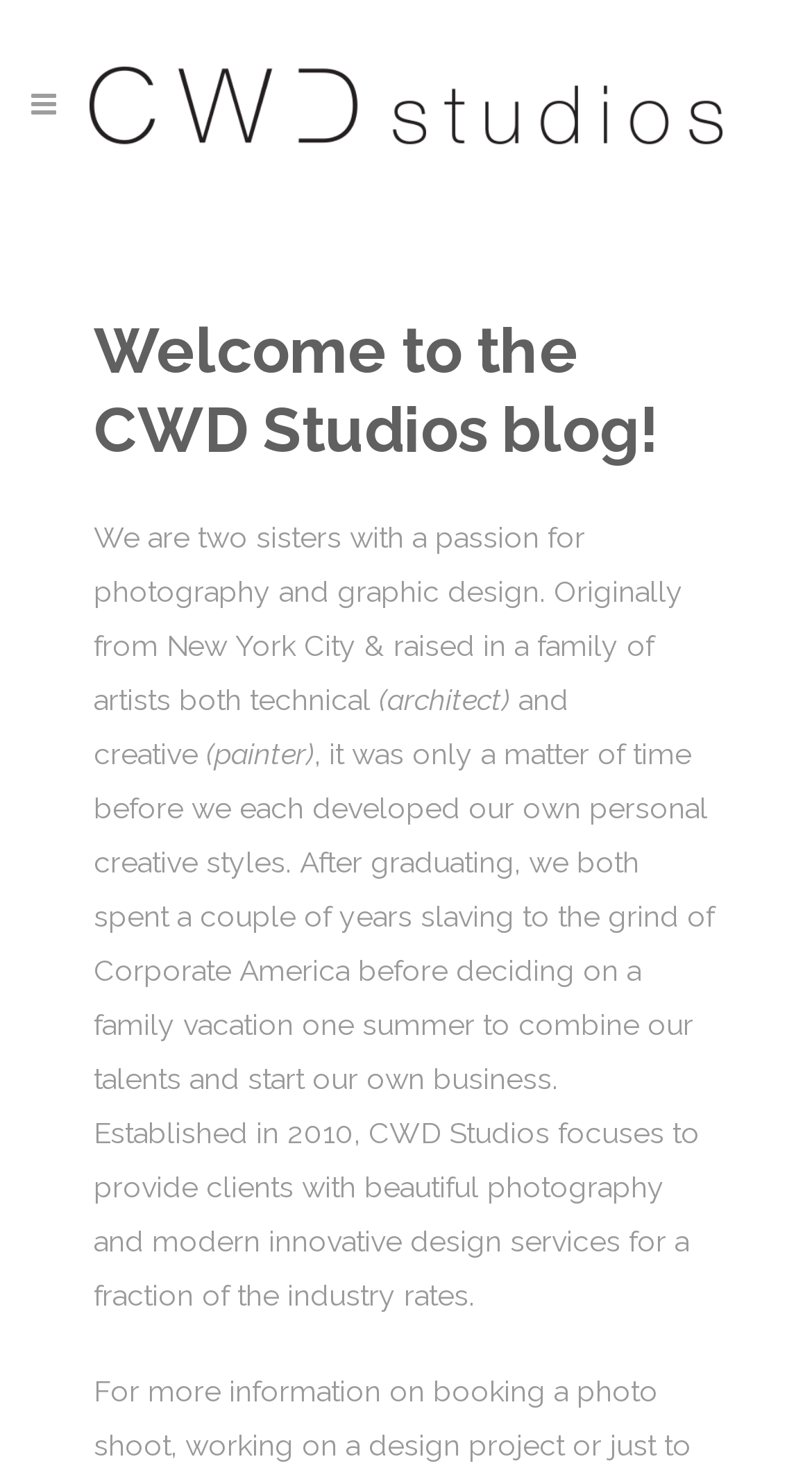What is the focus of CWD Studios?
Based on the visual, give a brief answer using one word or a short phrase.

Photography and design services